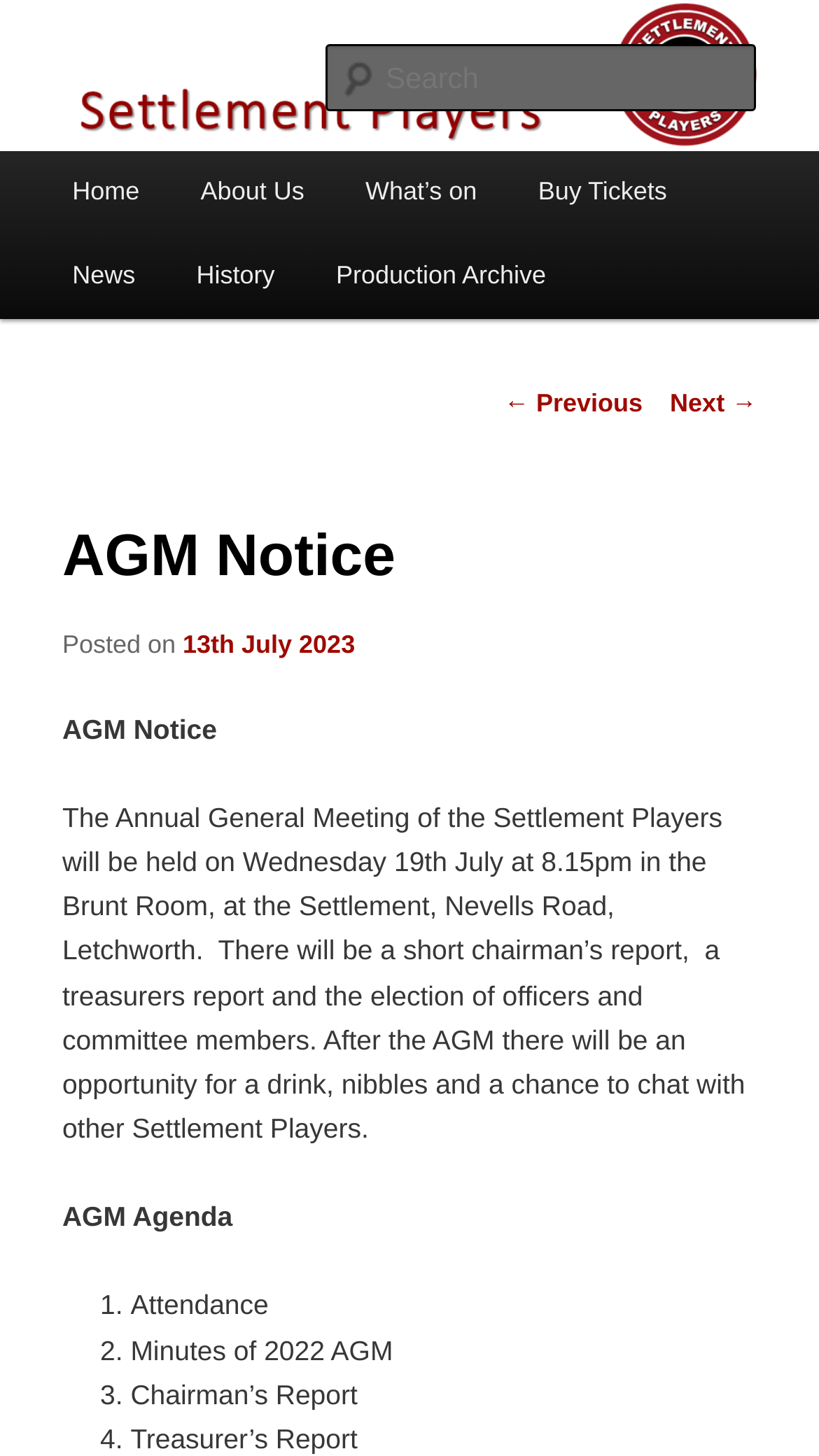Specify the bounding box coordinates of the element's region that should be clicked to achieve the following instruction: "View the AGM notice". The bounding box coordinates consist of four float numbers between 0 and 1, in the format [left, top, right, bottom].

[0.076, 0.326, 0.924, 0.429]